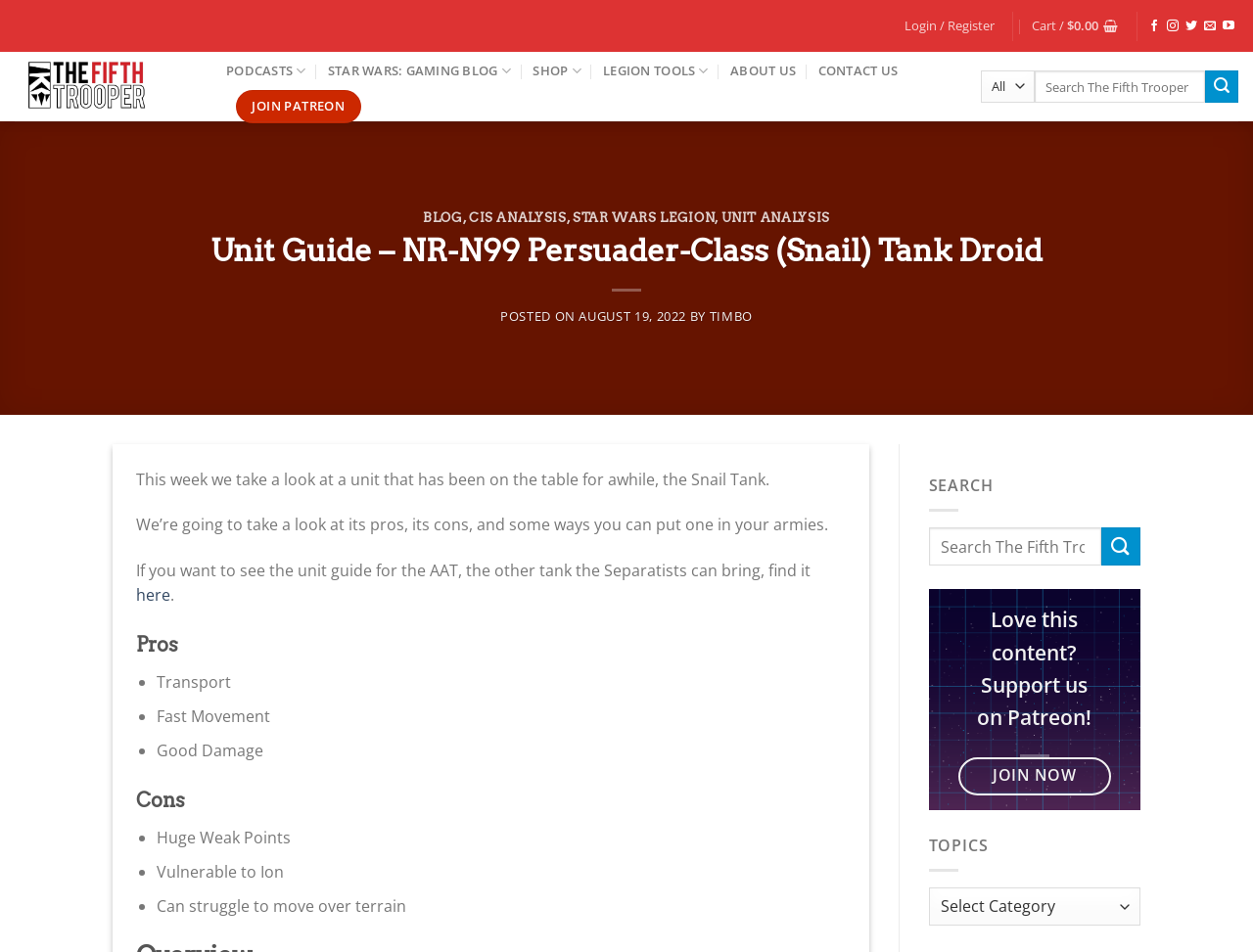Identify the main heading from the webpage and provide its text content.

Unit Guide – NR-N99 Persuader-Class (Snail) Tank Droid